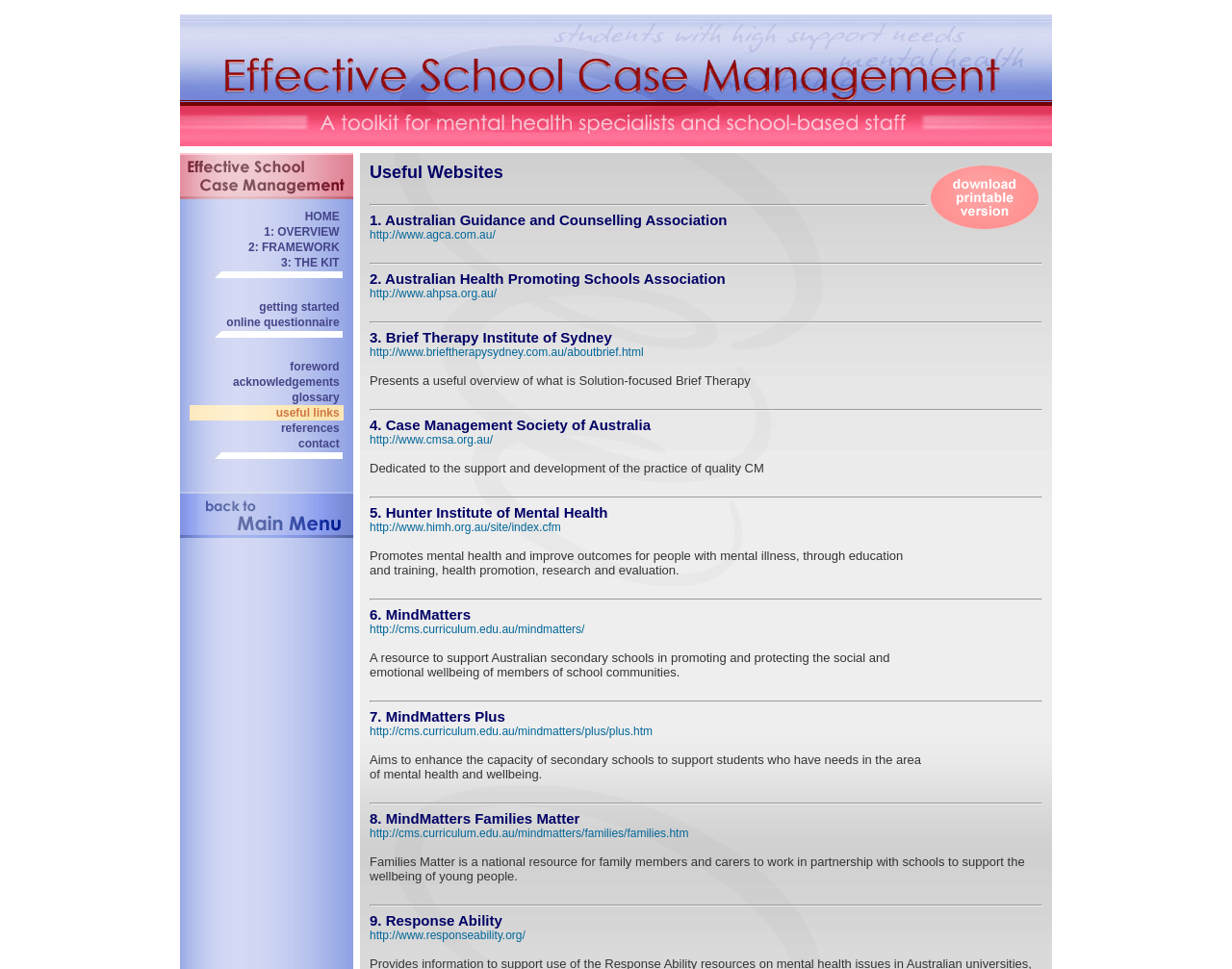Find the bounding box of the UI element described as: "3: THE KIT". The bounding box coordinates should be given as four float values between 0 and 1, i.e., [left, top, right, bottom].

[0.228, 0.264, 0.278, 0.278]